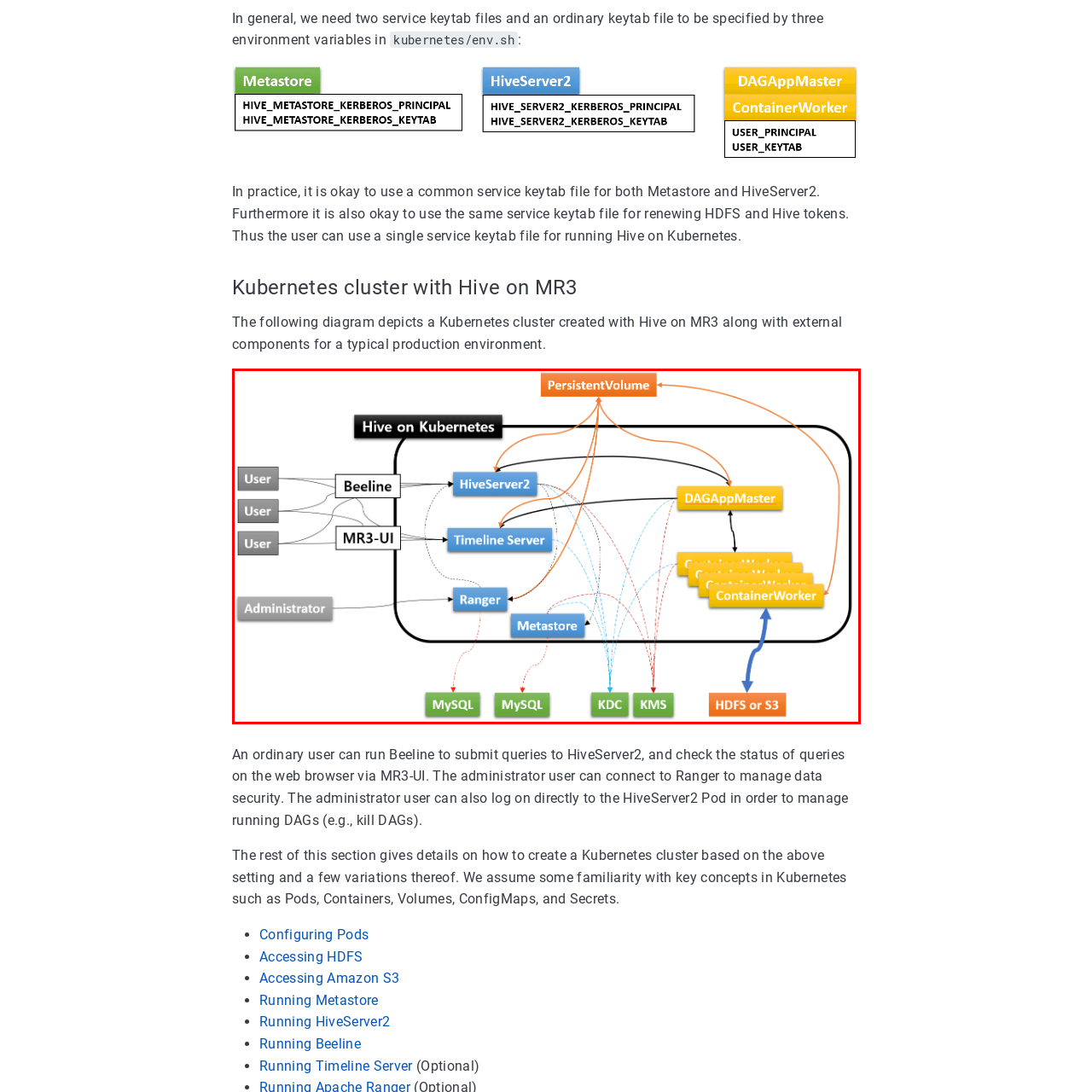Craft a detailed explanation of the image surrounded by the red outline.

The diagram illustrates the architecture of a Kubernetes cluster running Hive, highlighting the interactions between various components in a typical production environment. At the center, "Hive on Kubernetes" processes data requests from users through multiple client interfaces, including Beeline and MR3-UI. 

Commands submitted by users are directed to HiveServer2, which manages query execution, while the Timeline Server tracks the execution history of jobs. The administrator interacts with the system through Ranger for data security management and coordinates with the Metastore for metadata handling.

The PersistentVolume is crucial for storing operation data, connecting to both HDFS or S3 storage solutions. The diagram also shows how the DAGAppMaster ensures the execution of directed acyclic graphs via ContainerWorkers, while dependencies on databases like MySQL and security components, such as KDC and KMS, are represented, emphasizing the integrated approach needed for maintaining data integrity and security in the Kubernetes ecosystem.